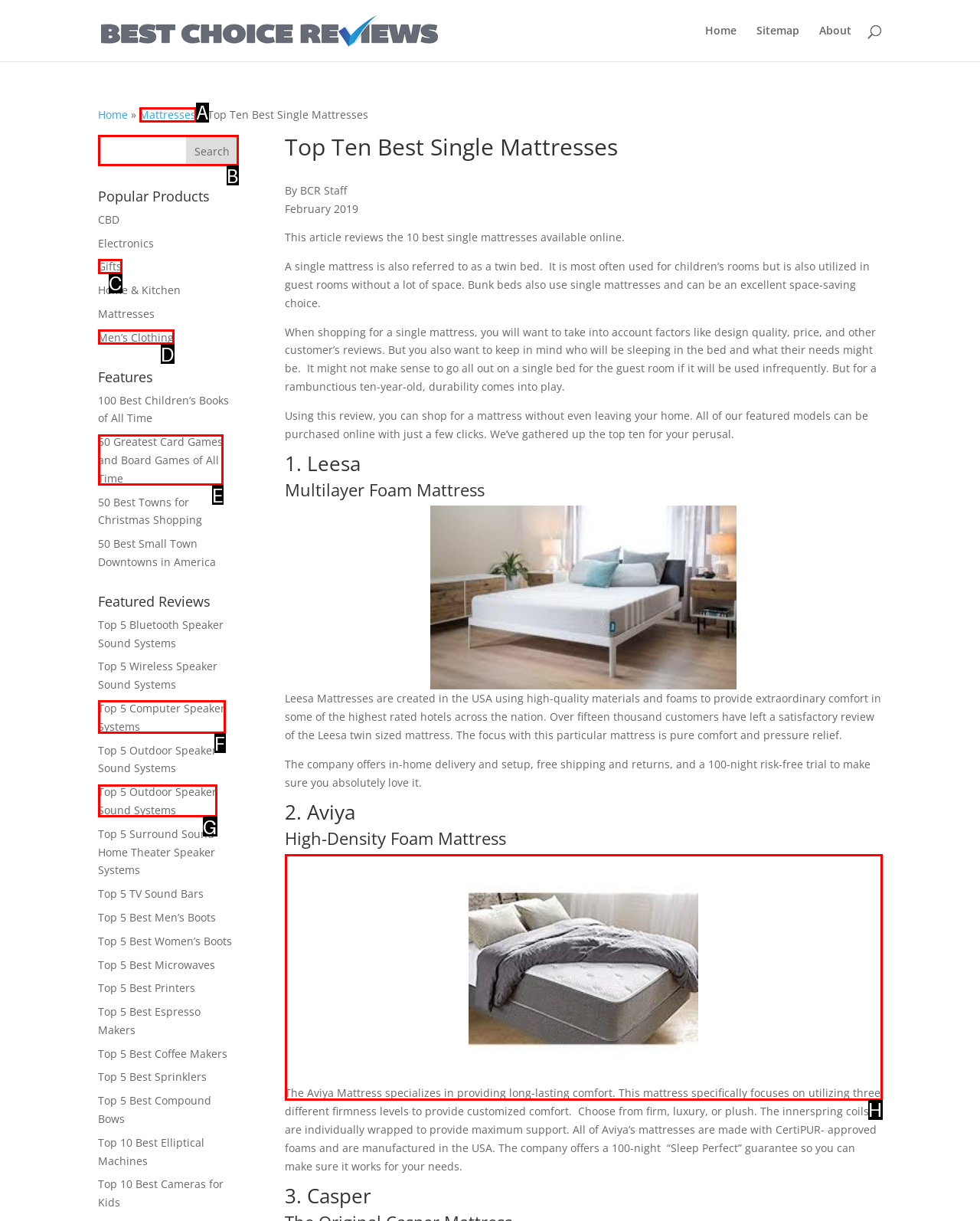Which UI element should you click on to achieve the following task: Search for a product? Provide the letter of the correct option.

B